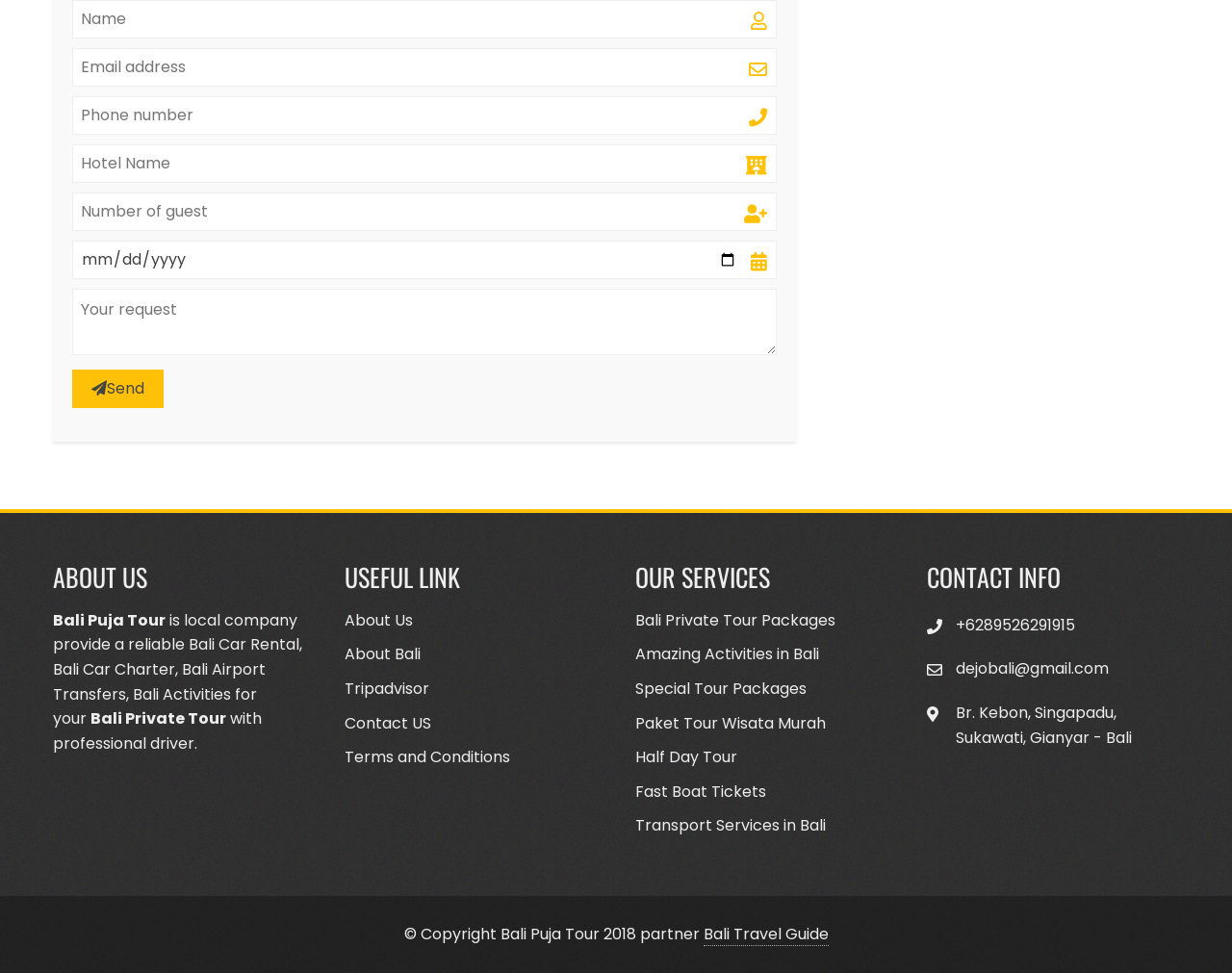Answer the question below in one word or phrase:
What is the contact email?

dejobali@gmail.com